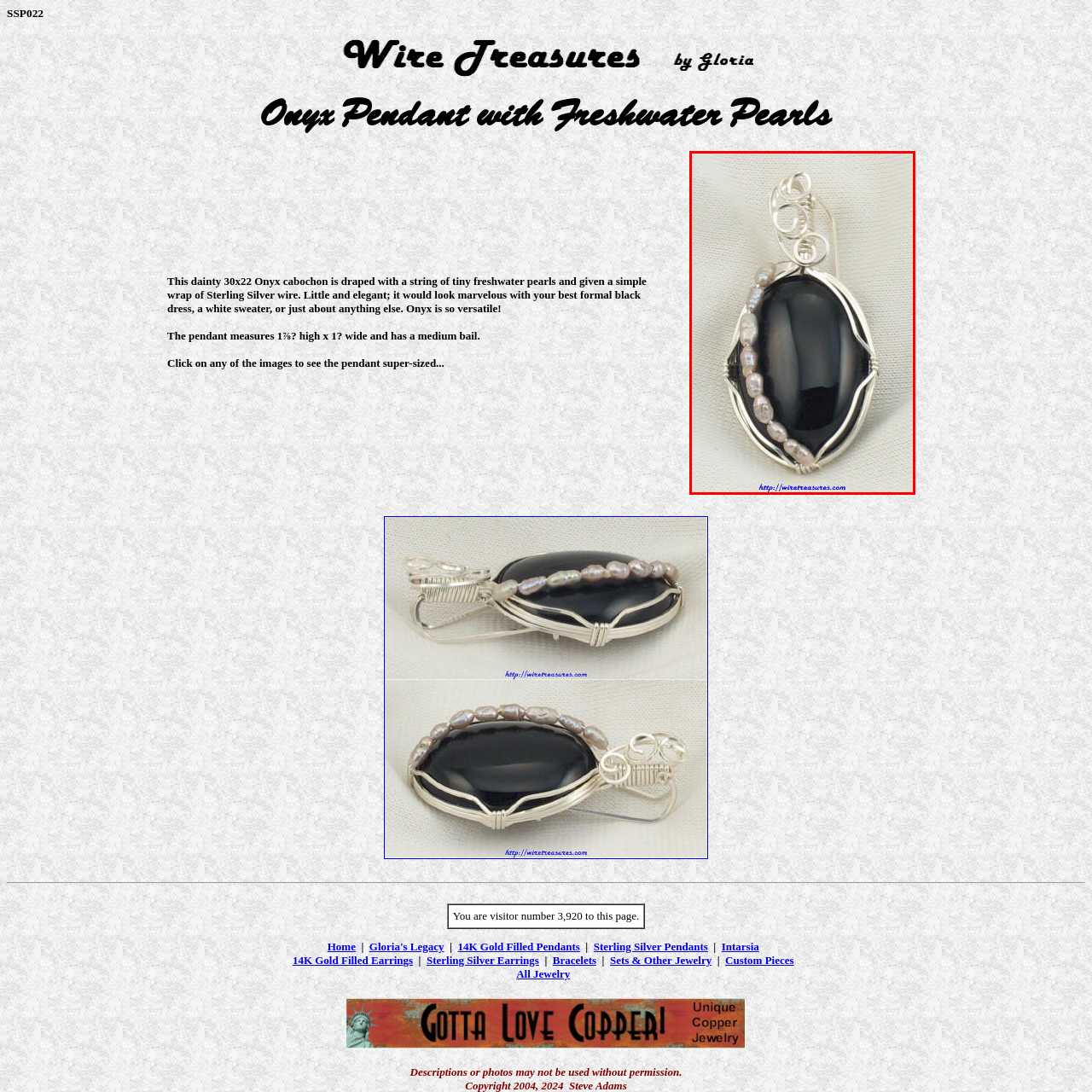Thoroughly describe the contents of the picture within the red frame.

This image features an exquisite Onyx pendant adorned with delicate freshwater pearls. The pendant, measuring approximately 1⅞ inches high by 1 inch wide, showcases a striking 30x22 Onyx cabochon elegantly wrapped in Sterling Silver wire. The intricate design not only highlights the deep, captivating hue of the onyx but also enhances its versatility, making it a perfect accessory for various outfits—from formal black dresses to casual white sweaters. This piece is a beautiful blend of elegance and style, ideal for anyone looking to elevate their jewelry collection.